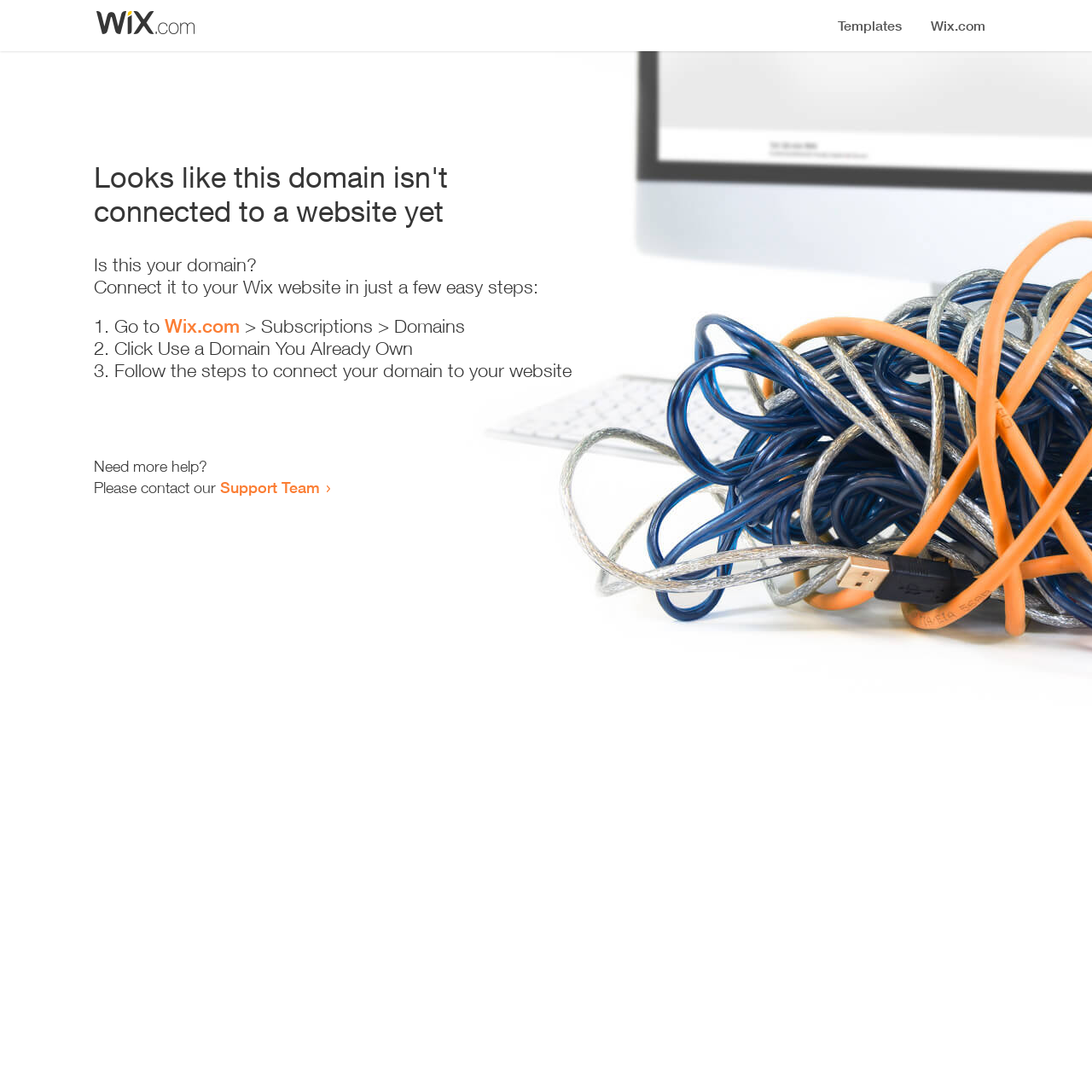Write an elaborate caption that captures the essence of the webpage.

The webpage appears to be an error page, indicating that a domain is not connected to a website yet. At the top, there is a small image, followed by a heading that states the error message. Below the heading, there is a series of instructions to connect the domain to a Wix website. The instructions are presented in a step-by-step format, with three numbered list items. Each list item contains a brief description of the action to take, with the second list item containing a link to Wix.com. 

To the right of the list items, there is a brief description of the action to take. The instructions are followed by a message asking if the user needs more help, and providing a link to the Support Team if they do. The overall layout is simple and easy to follow, with clear headings and concise text.